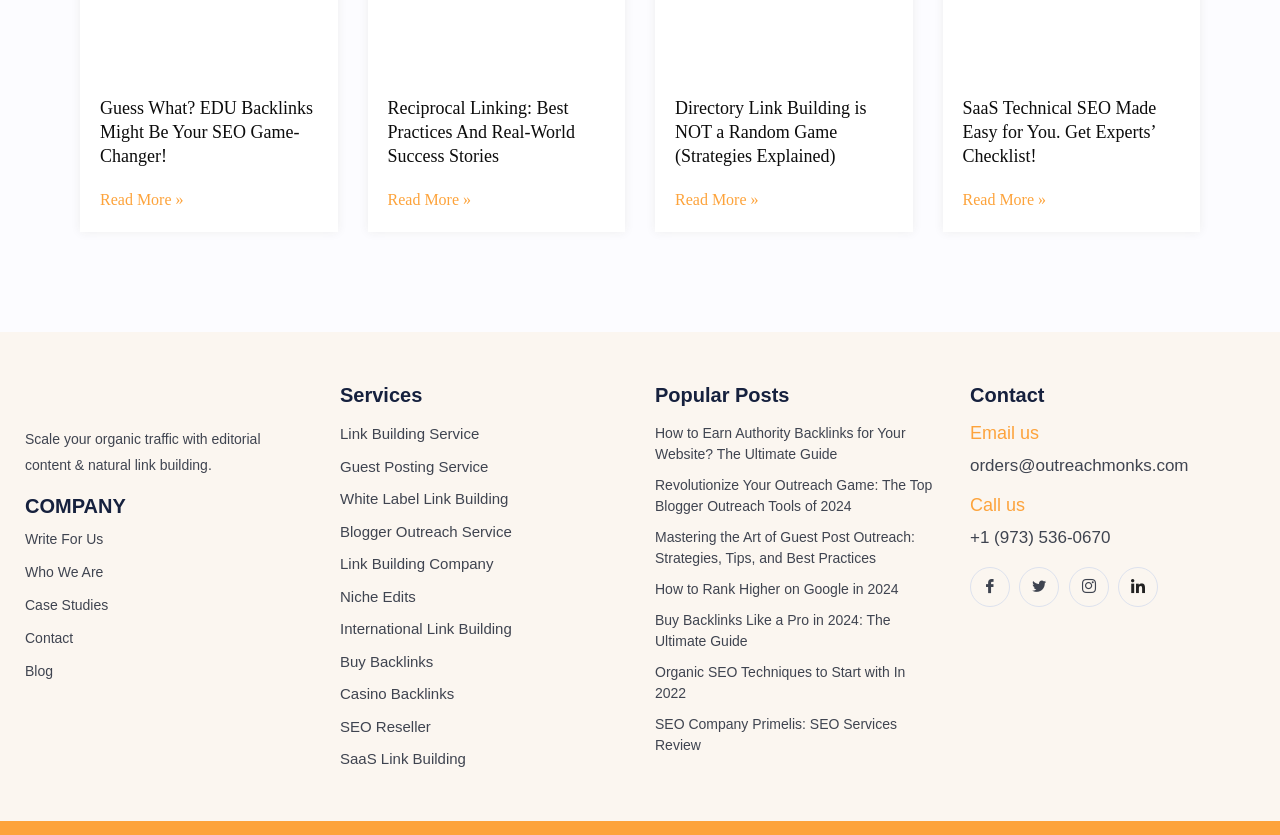Pinpoint the bounding box coordinates of the area that must be clicked to complete this instruction: "Contact via email".

[0.758, 0.546, 0.98, 0.569]